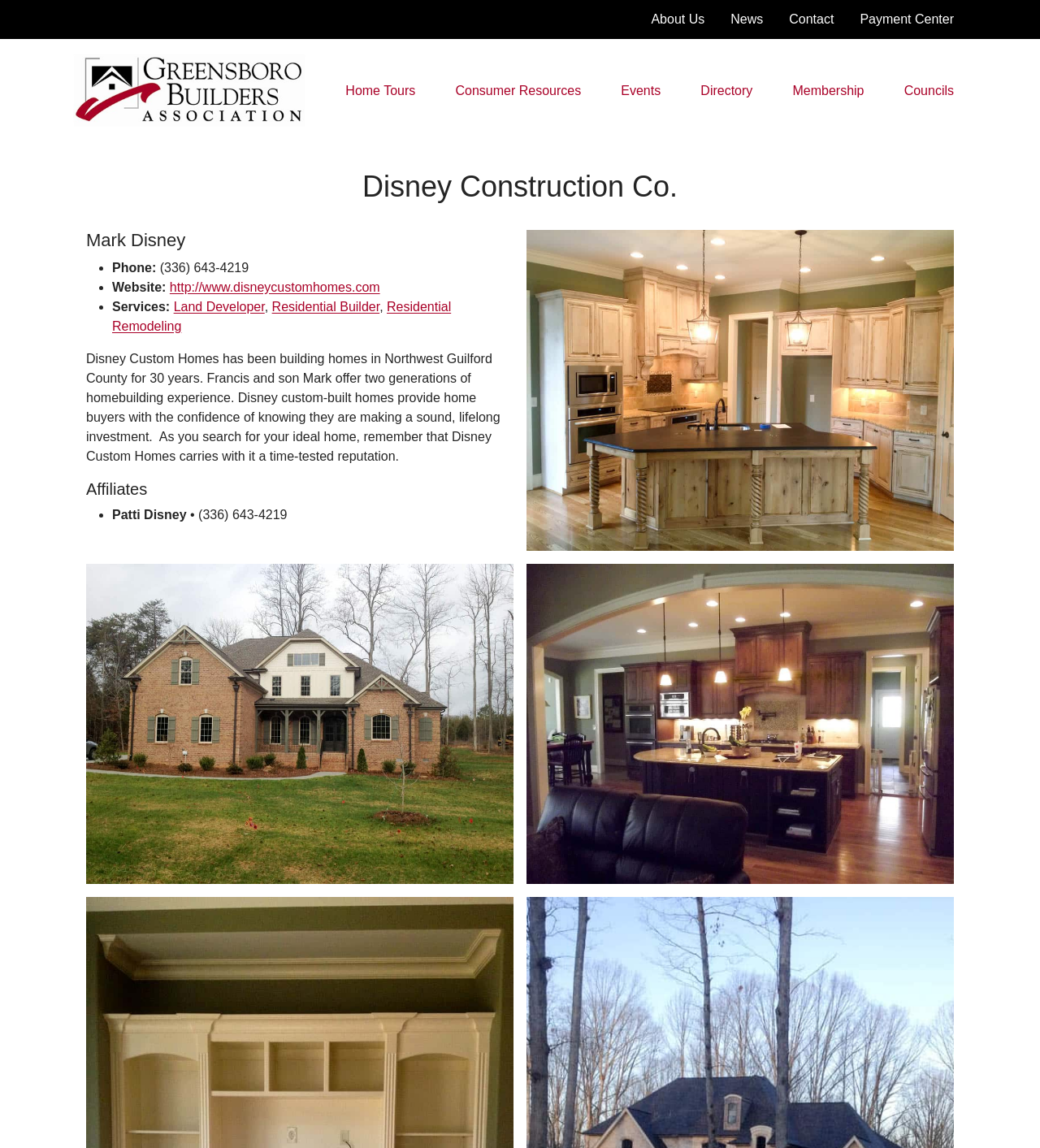What is the name of the construction company?
Make sure to answer the question with a detailed and comprehensive explanation.

I found the answer by looking at the header section of the webpage, where it says 'Disney Construction Co.' in a large font size.